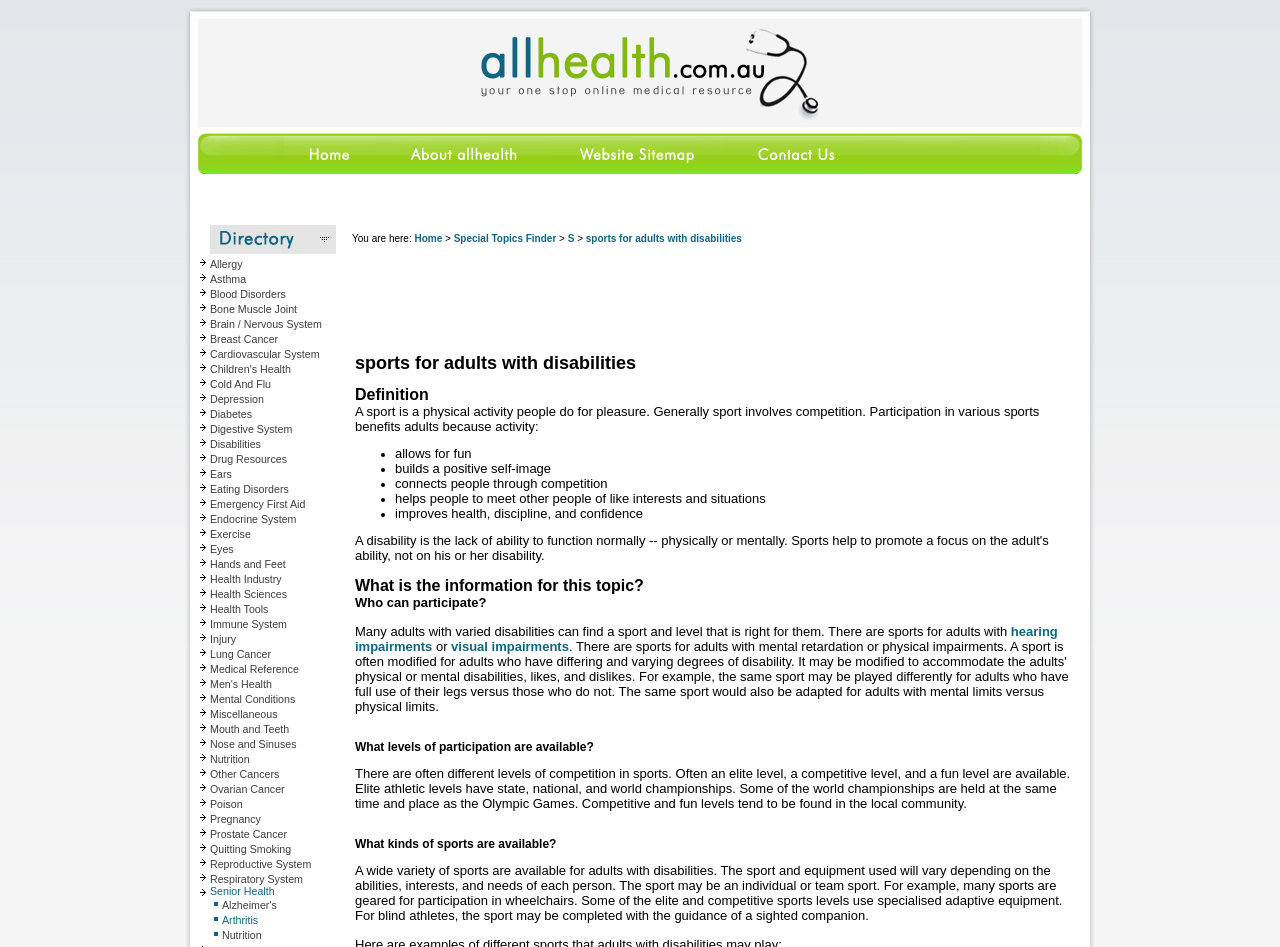What is the last health topic listed in the grid?
Could you answer the question in a detailed manner, providing as much information as possible?

I looked at the grid of health topics and found that the last one listed is 'Children's Health'. It is located in the last row and second column of the grid.